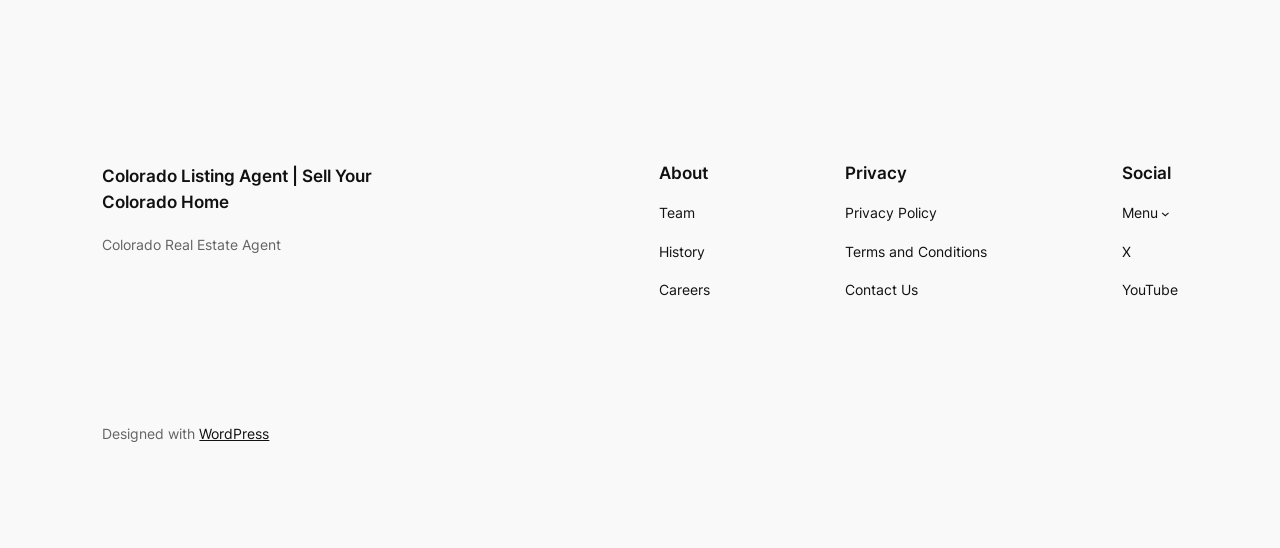How many navigation sections are in the footer?
Using the picture, provide a one-word or short phrase answer.

2